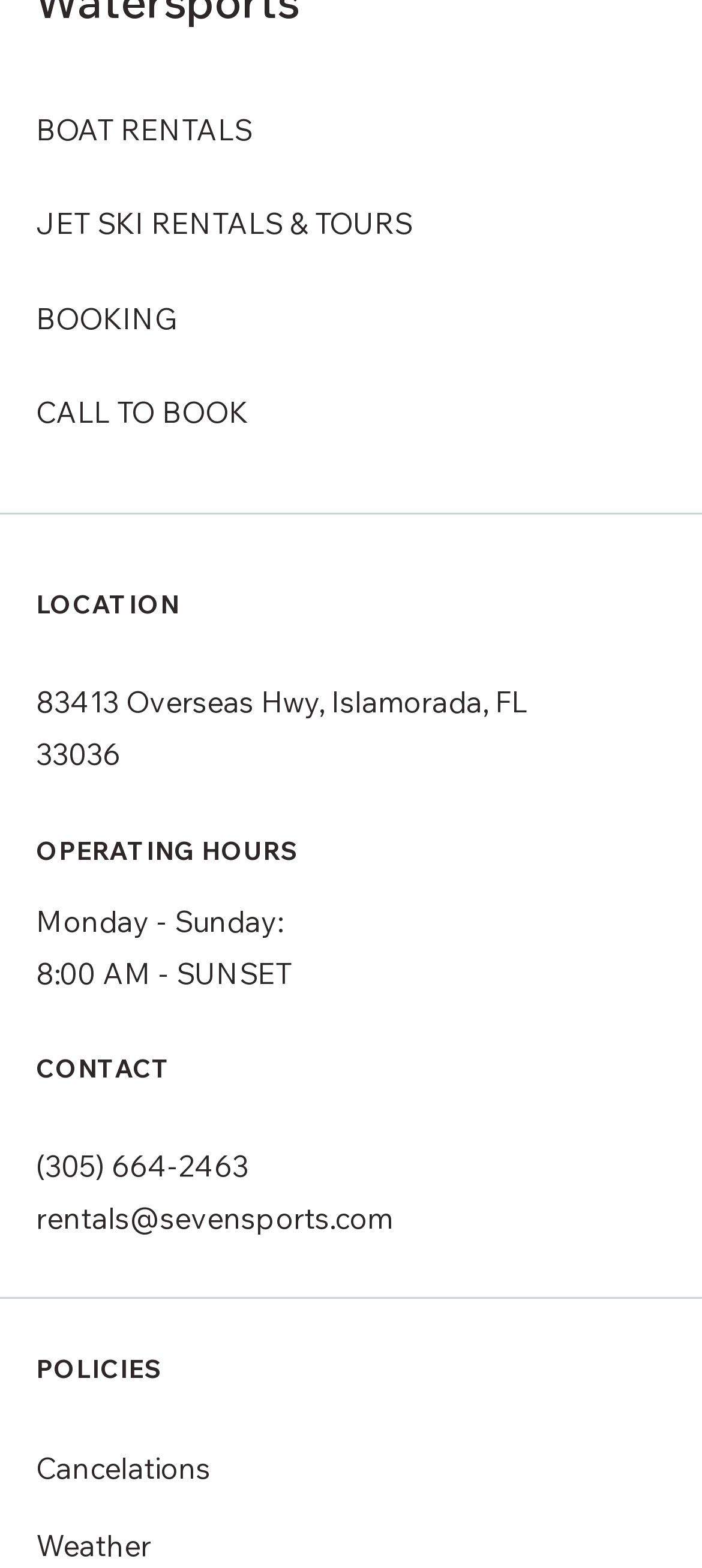What is the phone number to call for booking? Based on the screenshot, please respond with a single word or phrase.

(305) 664-2463